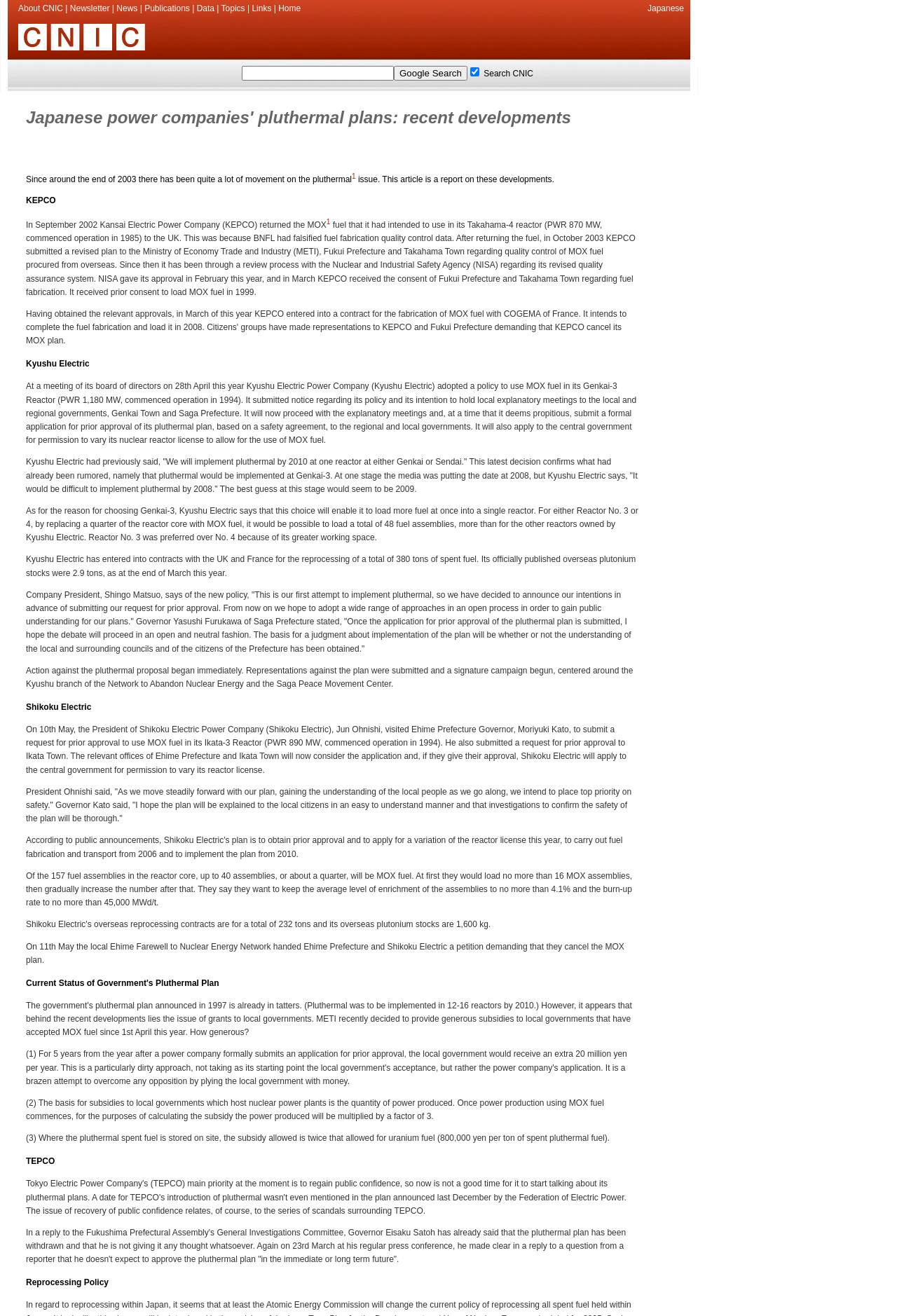Respond to the question with just a single word or phrase: 
How many links are there in the top navigation bar?

8